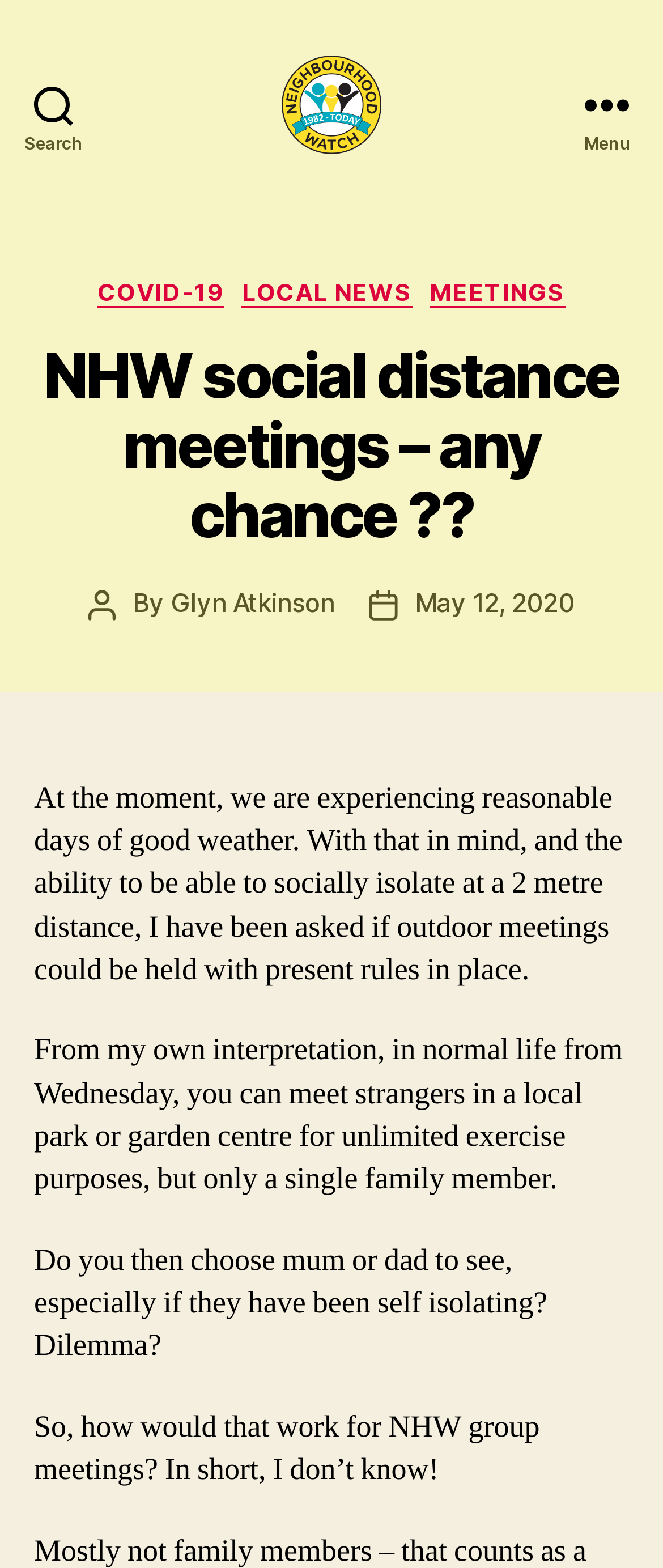What is the dilemma mentioned in the post?
From the image, provide a succinct answer in one word or a short phrase.

Choosing between mum or dad to see